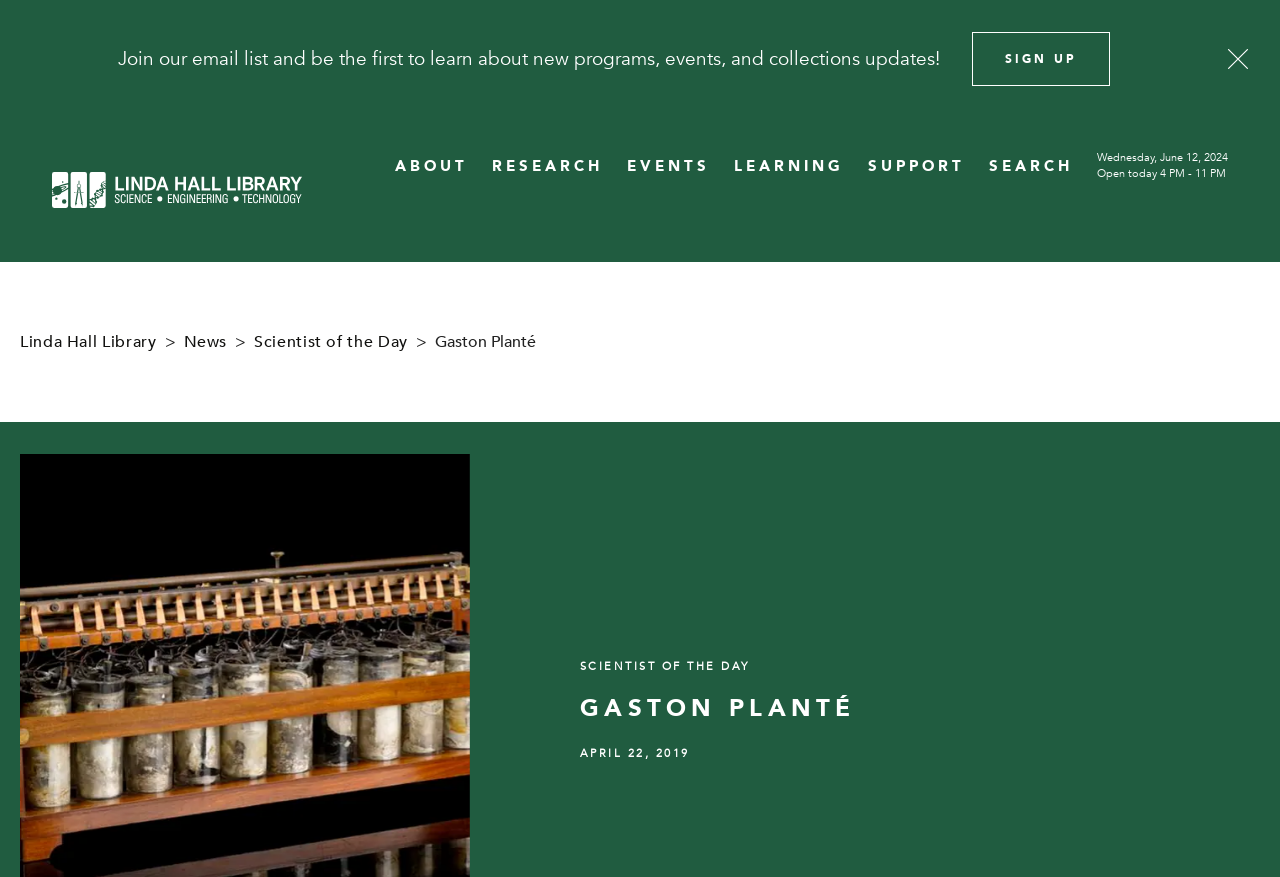Indicate the bounding box coordinates of the element that needs to be clicked to satisfy the following instruction: "Learn more about Gaston Planté". The coordinates should be four float numbers between 0 and 1, i.e., [left, top, right, bottom].

[0.453, 0.79, 0.984, 0.827]